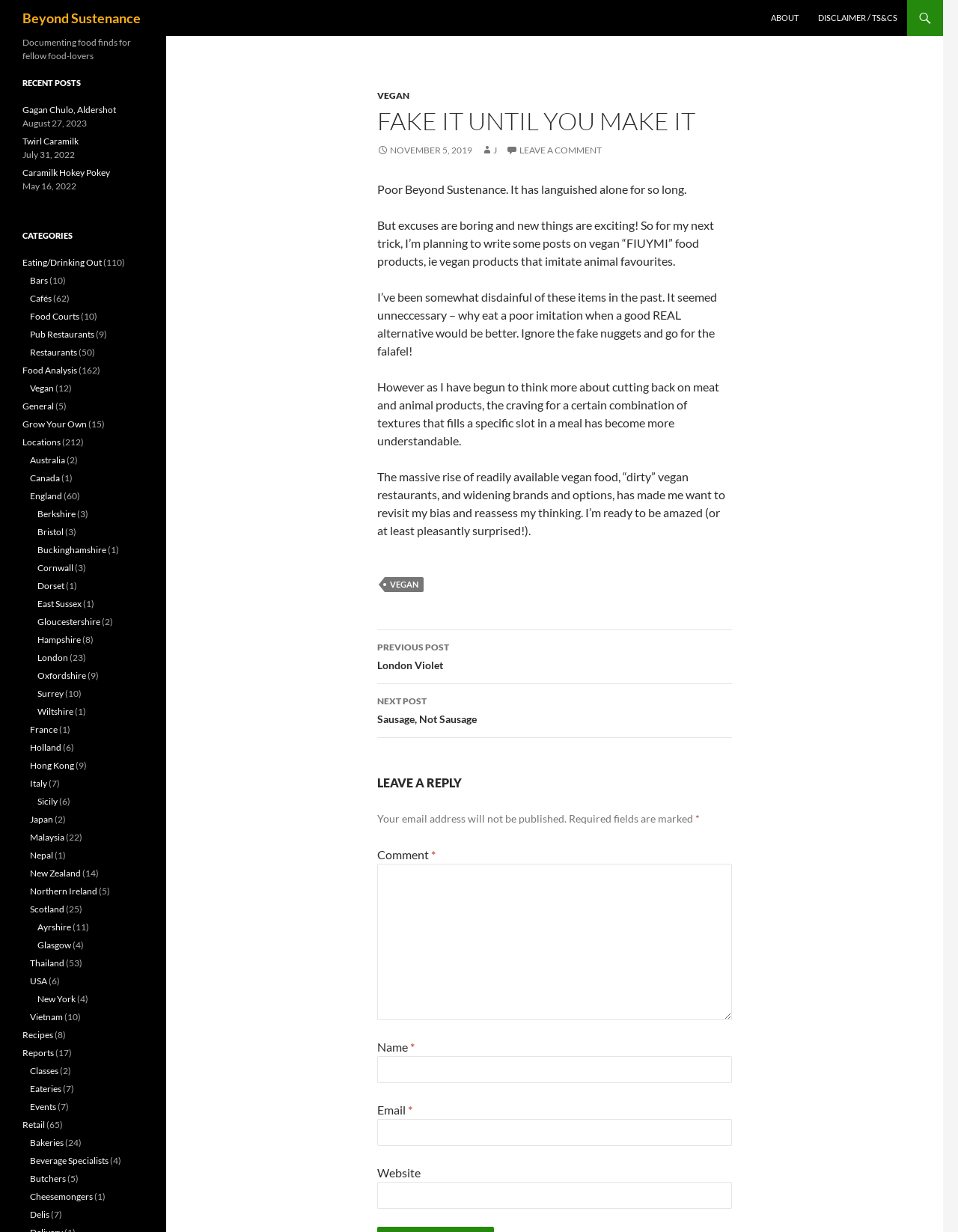Please provide the bounding box coordinates for the element that needs to be clicked to perform the following instruction: "view Archives from May 2024". The coordinates should be given as four float numbers between 0 and 1, i.e., [left, top, right, bottom].

None